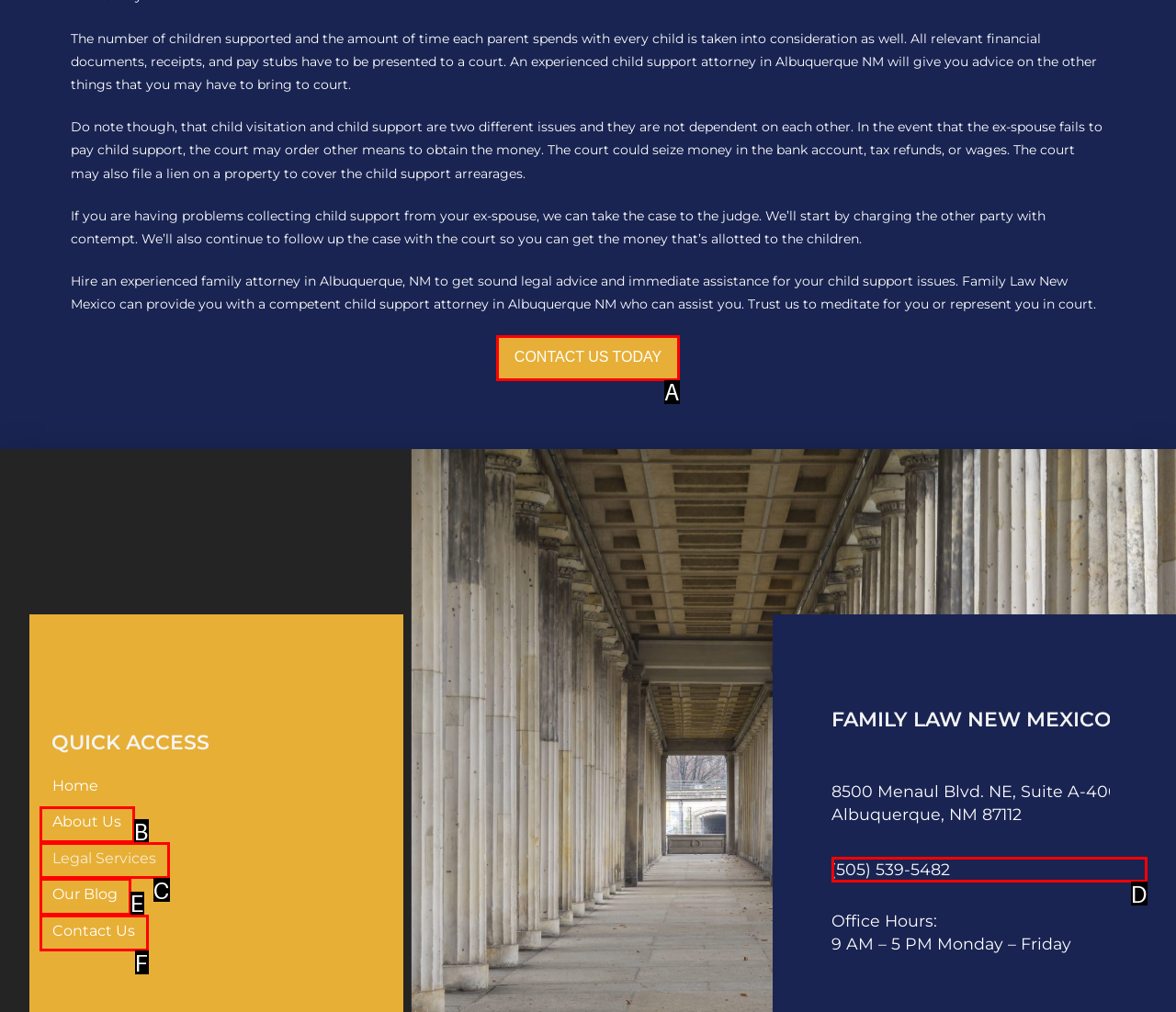Identify the letter of the UI element that corresponds to: About Us
Respond with the letter of the option directly.

B